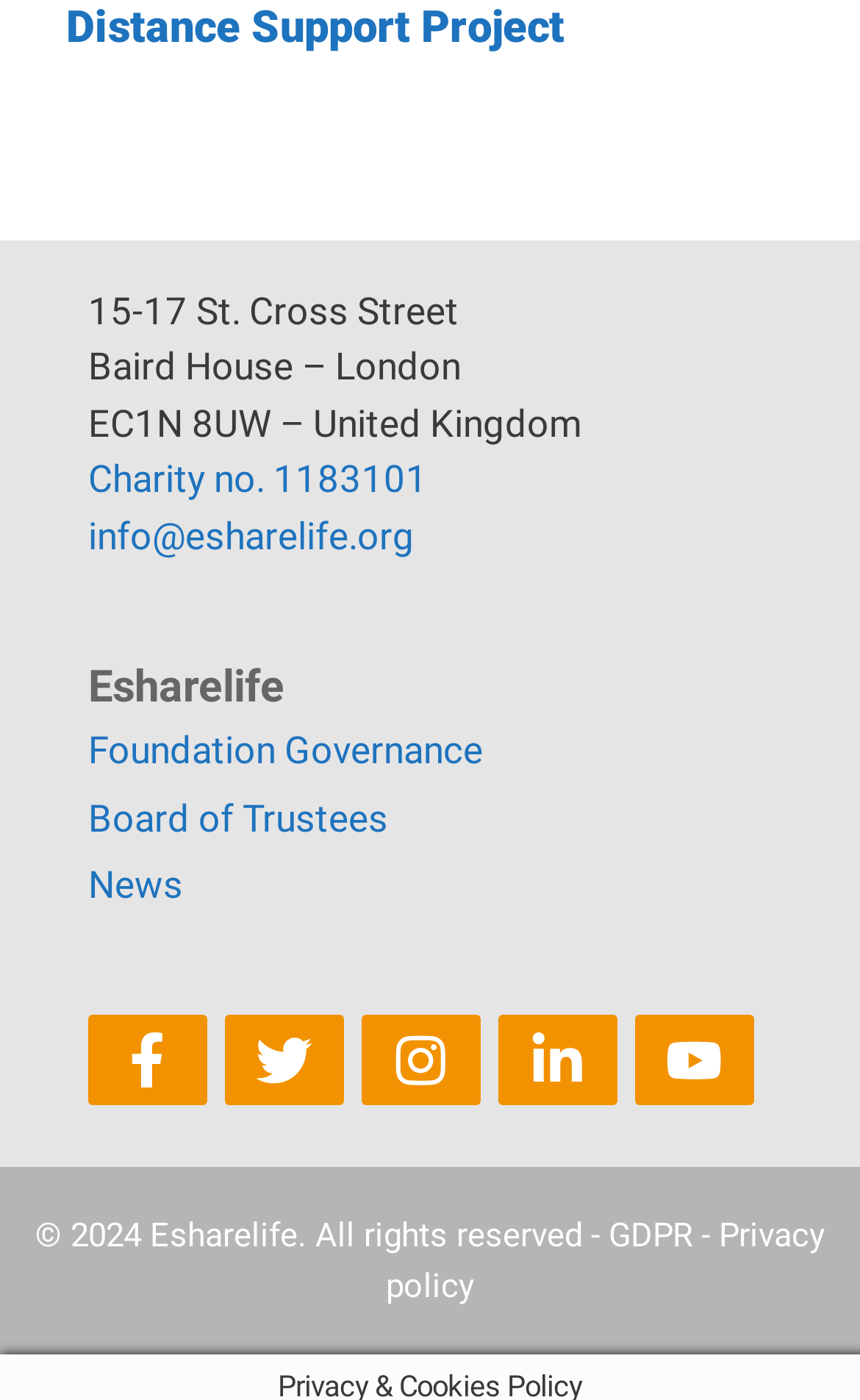Determine the bounding box for the UI element described here: "Foundation Governance".

[0.103, 0.521, 0.562, 0.552]